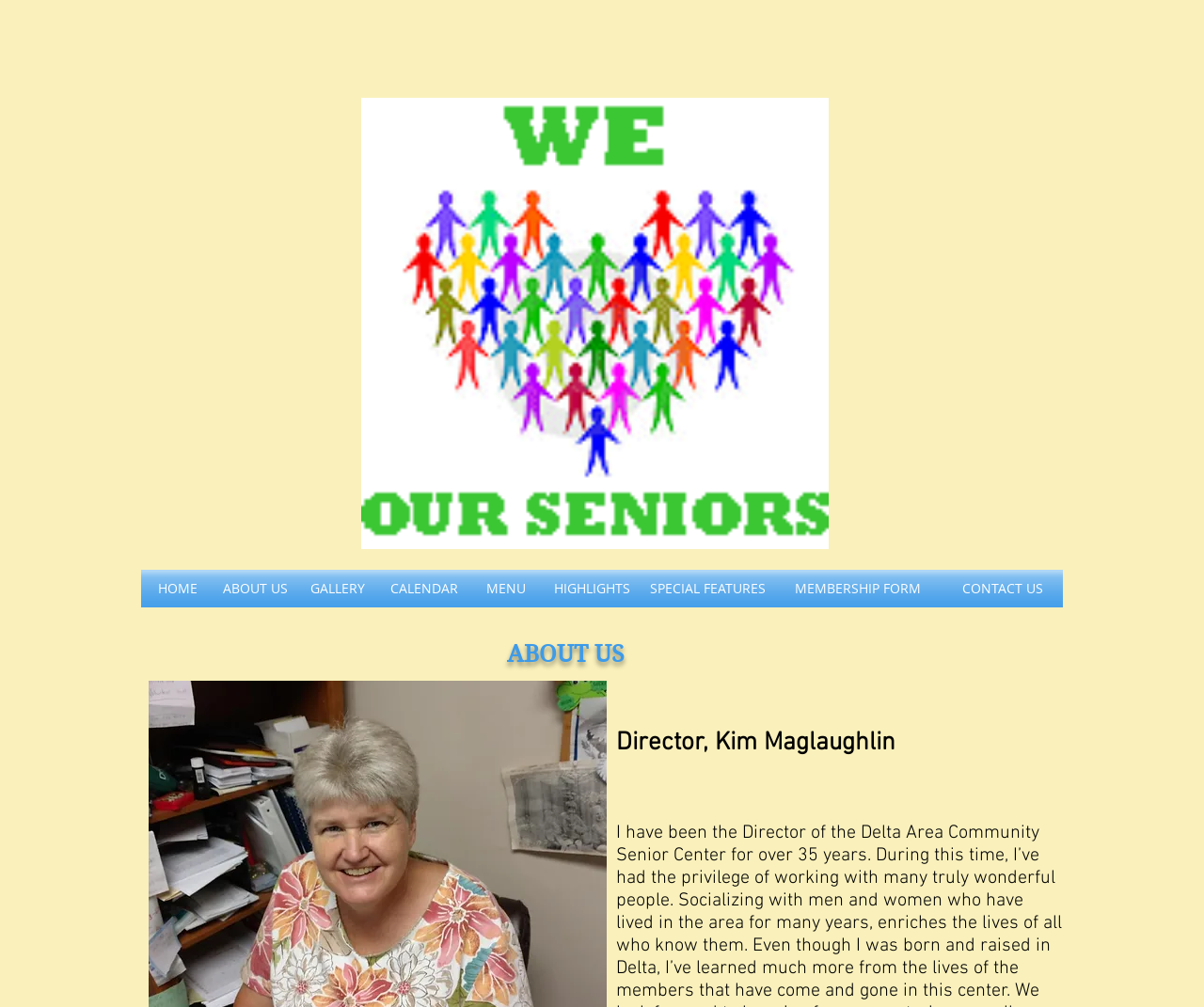Use one word or a short phrase to answer the question provided: 
How long has the director been in the position?

over 35